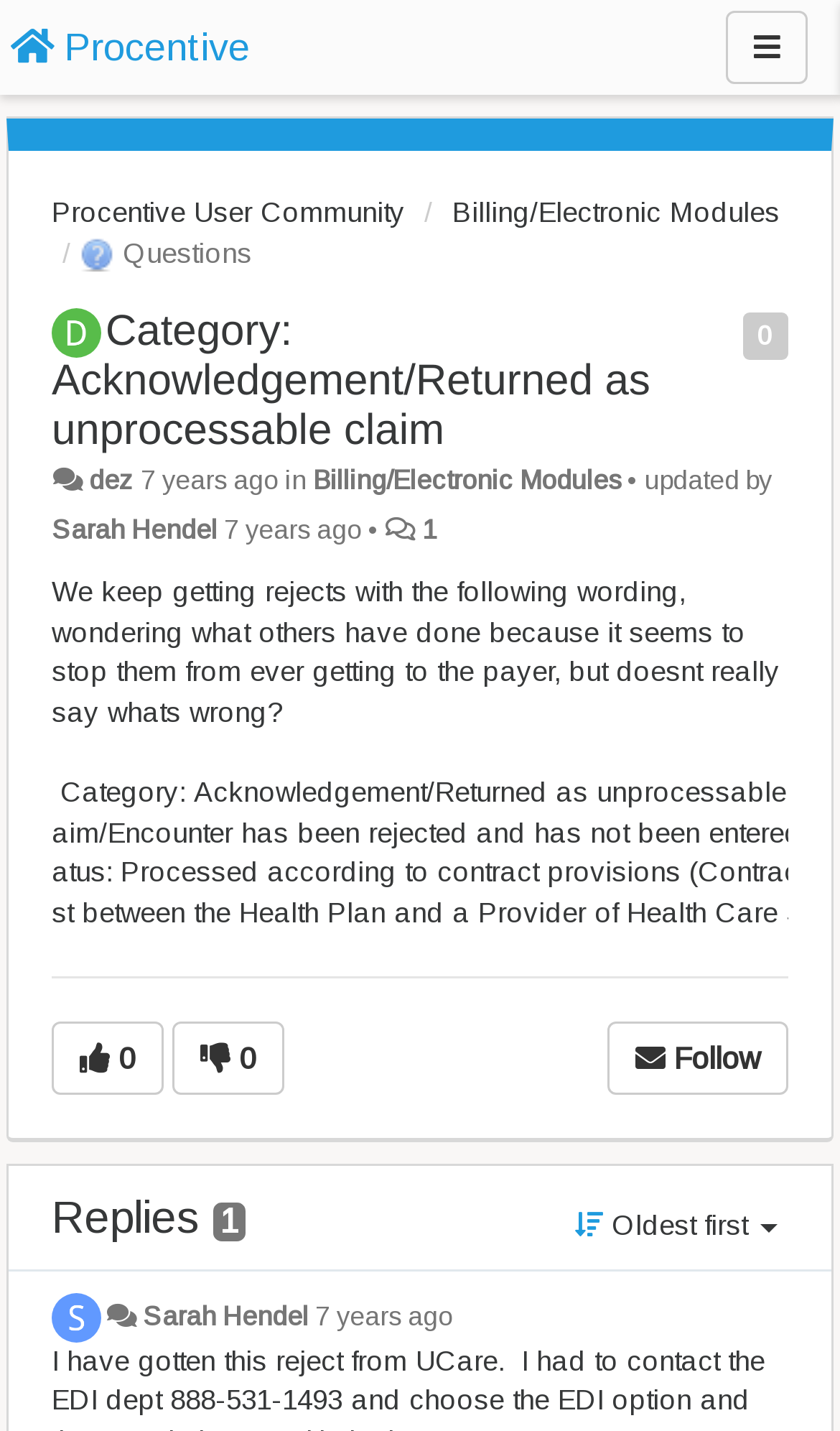Refer to the image and provide an in-depth answer to the question:
What is the name of the community?

I found the community name by looking at the link element that says 'Procentive User Community'.